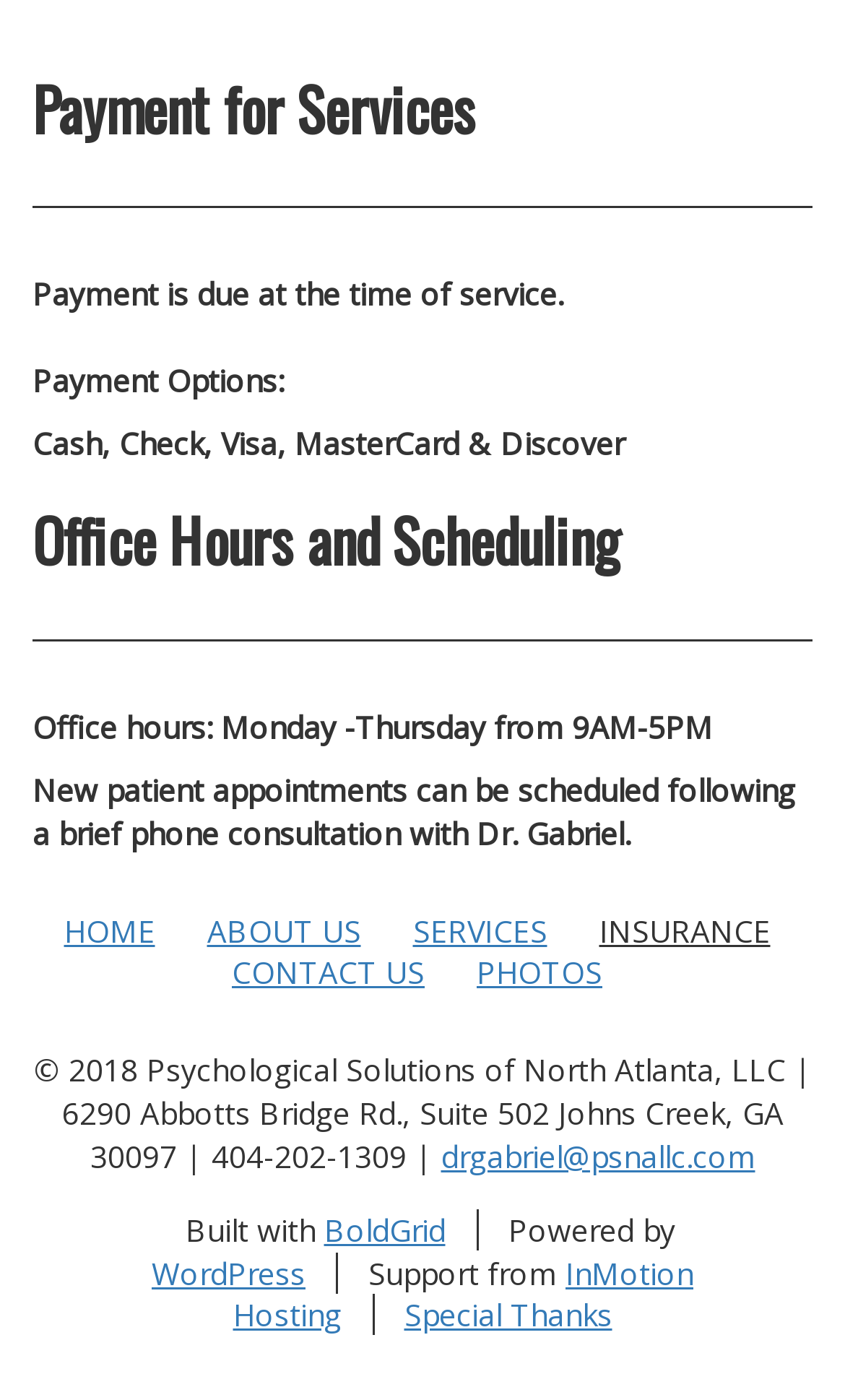Reply to the question below using a single word or brief phrase:
What is the address of Psychological Solutions of North Atlanta, LLC?

6290 Abbotts Bridge Rd., Suite 502 Johns Creek, GA 30097